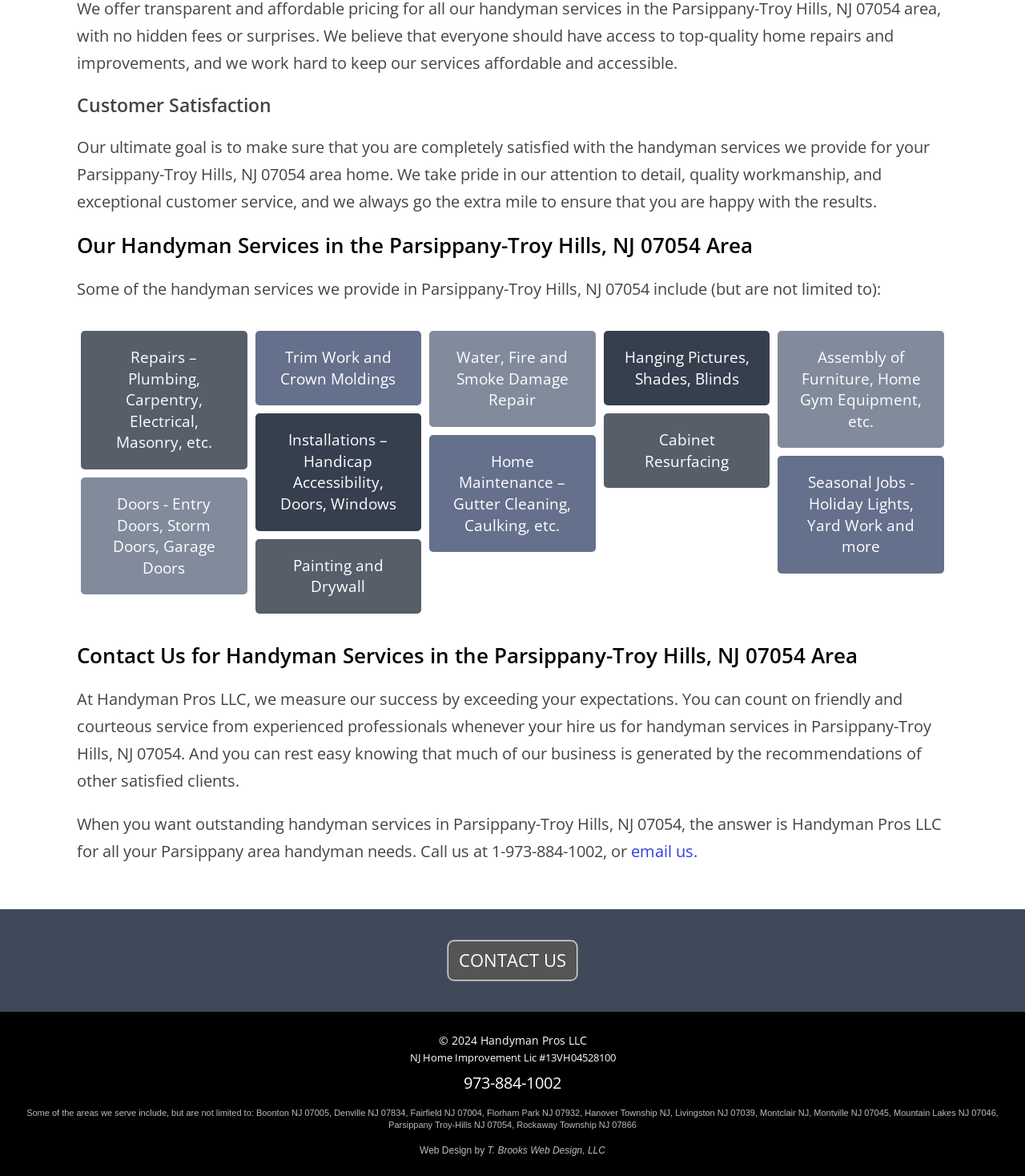Identify the bounding box coordinates of the region that needs to be clicked to carry out this instruction: "Email us". Provide these coordinates as four float numbers ranging from 0 to 1, i.e., [left, top, right, bottom].

[0.616, 0.715, 0.677, 0.733]